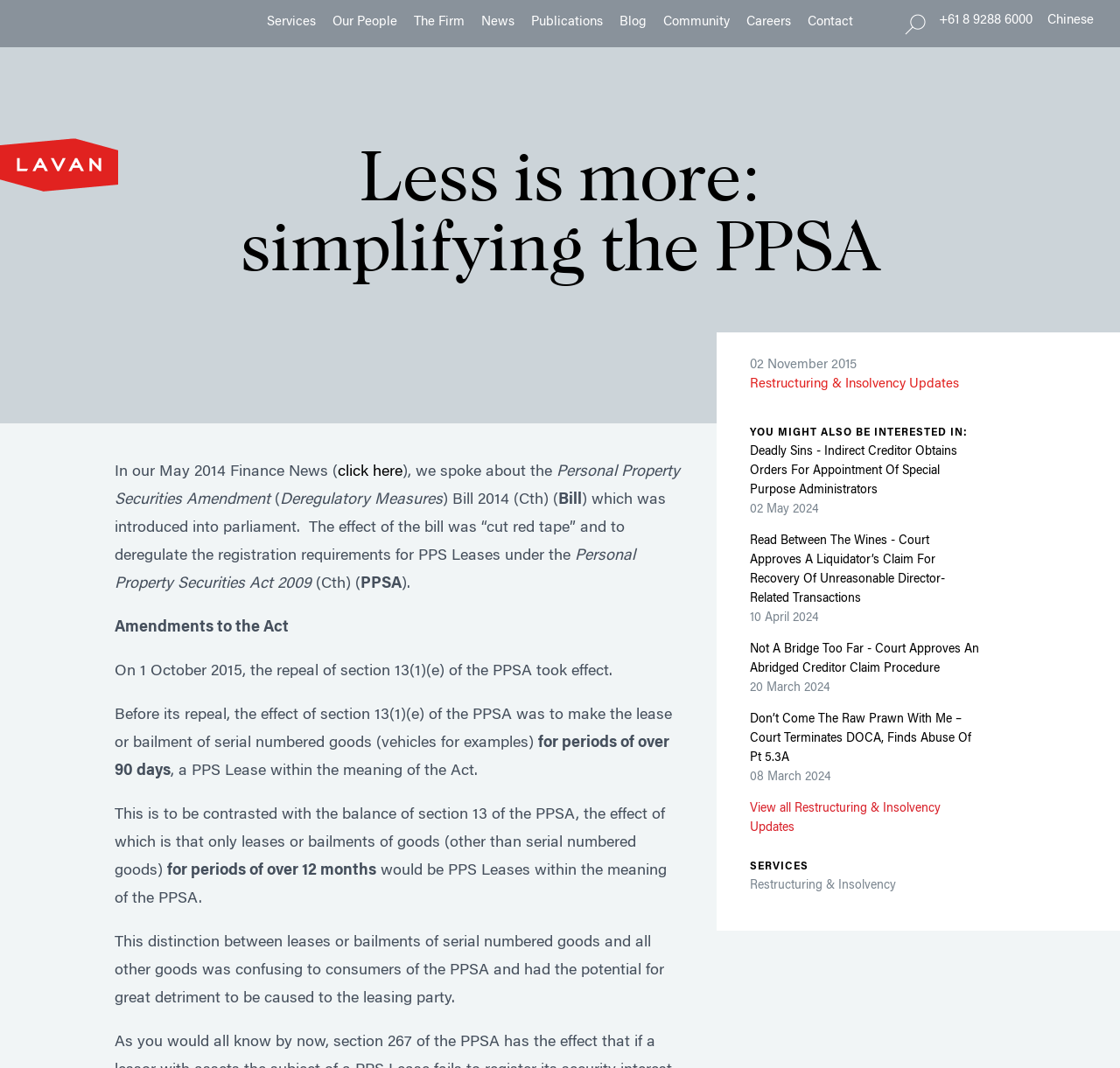Please determine and provide the text content of the webpage's heading.

Less is more: simplifying the PPSA